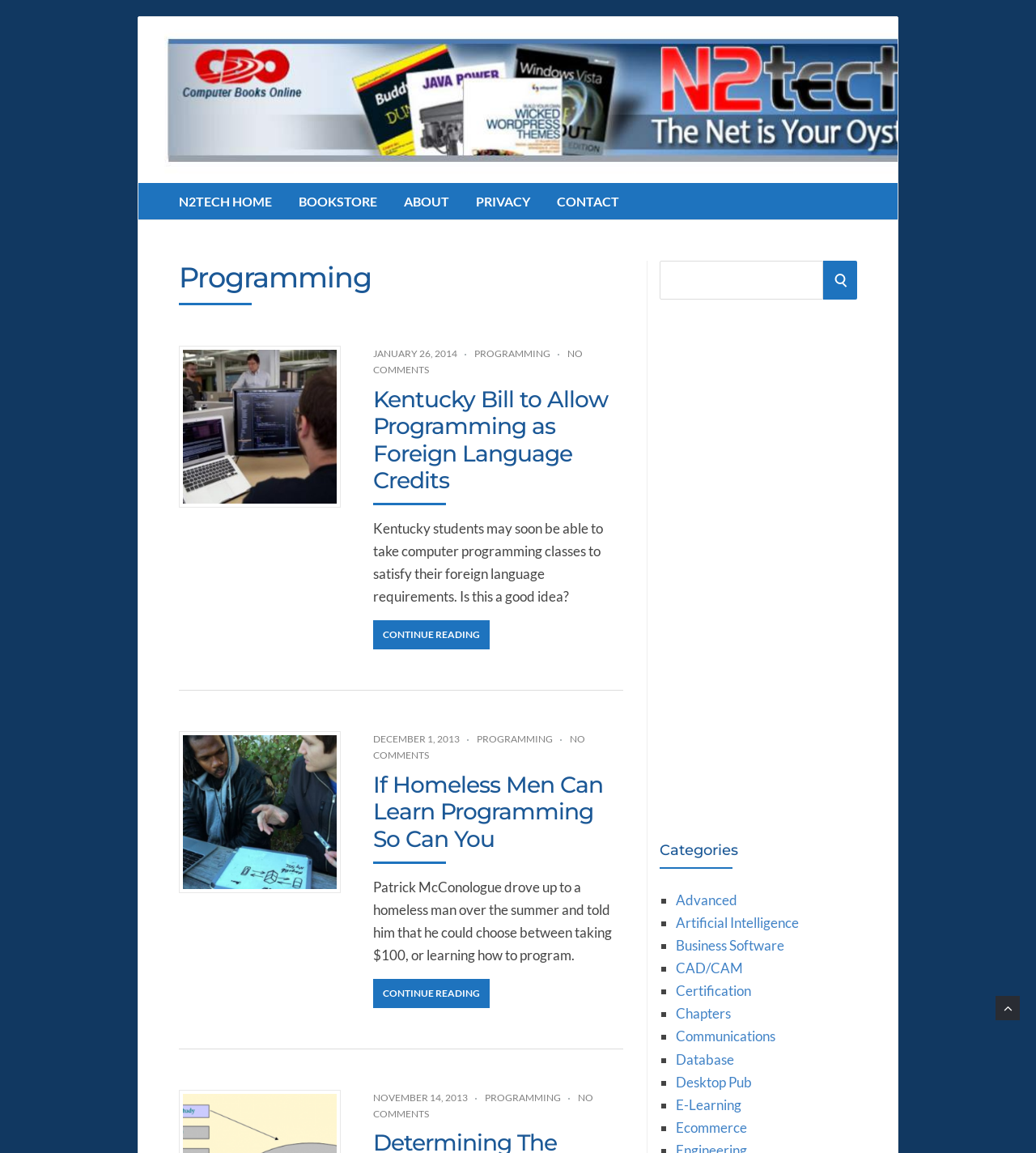Based on the image, please respond to the question with as much detail as possible:
What is the date of the article 'If Homeless Men Can Learn Programming So Can You'?

The date of the article can be found in the StaticText 'DECEMBER 1, 2013' above the article title, which indicates the date the article was published.